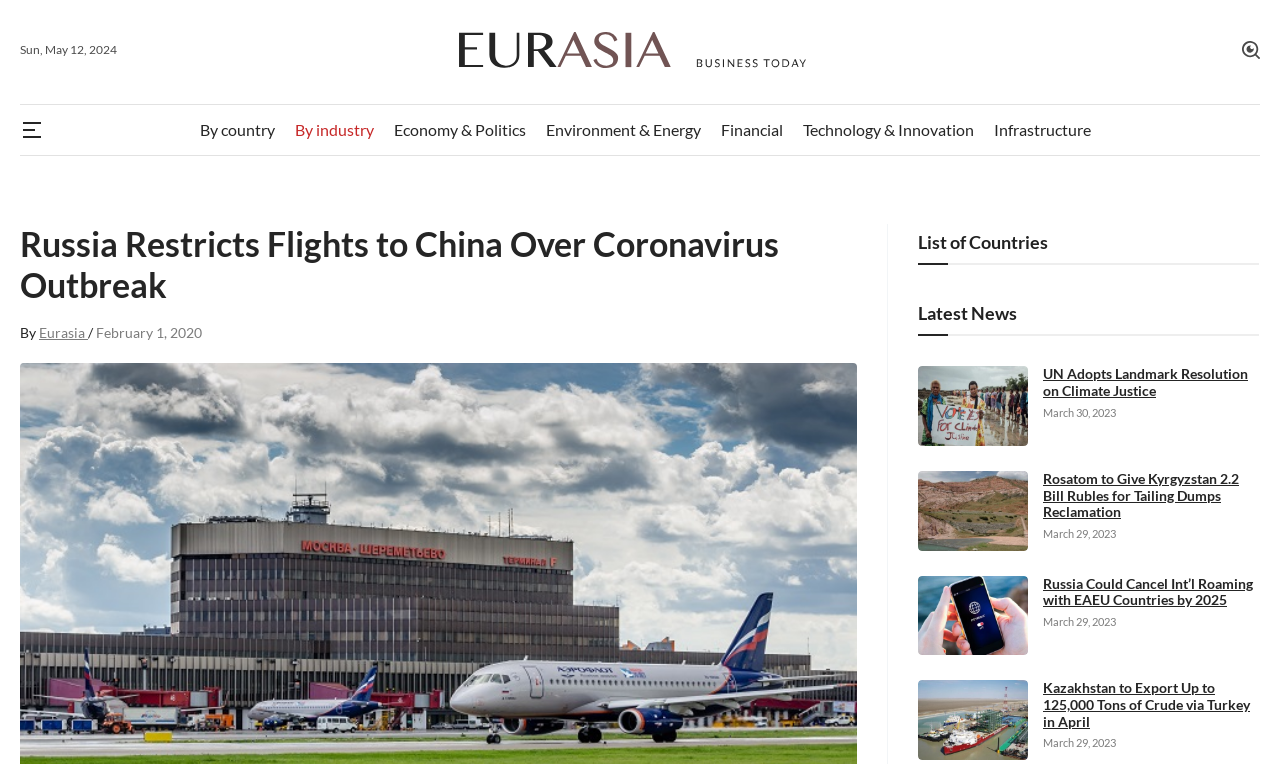Provide the bounding box coordinates of the HTML element this sentence describes: "March 29, 2023".

[0.815, 0.964, 0.872, 0.981]